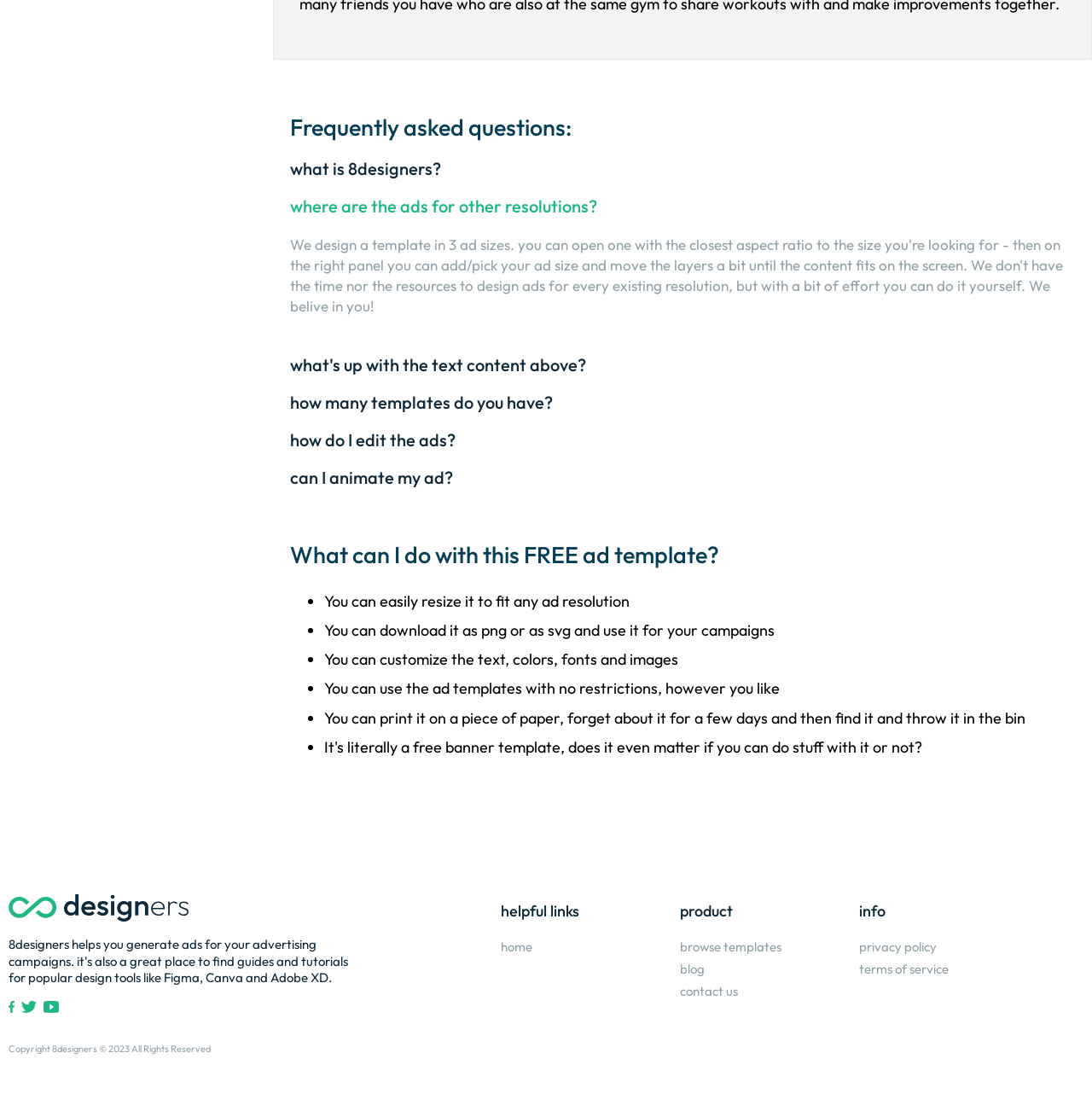What is the main topic of the webpage?
Answer the question with as much detail as possible.

The webpage appears to be about ad templates, as indicated by the heading 'Frequently asked questions:' and the presence of buttons with questions related to ad templates. The text content also mentions the use of ad templates.